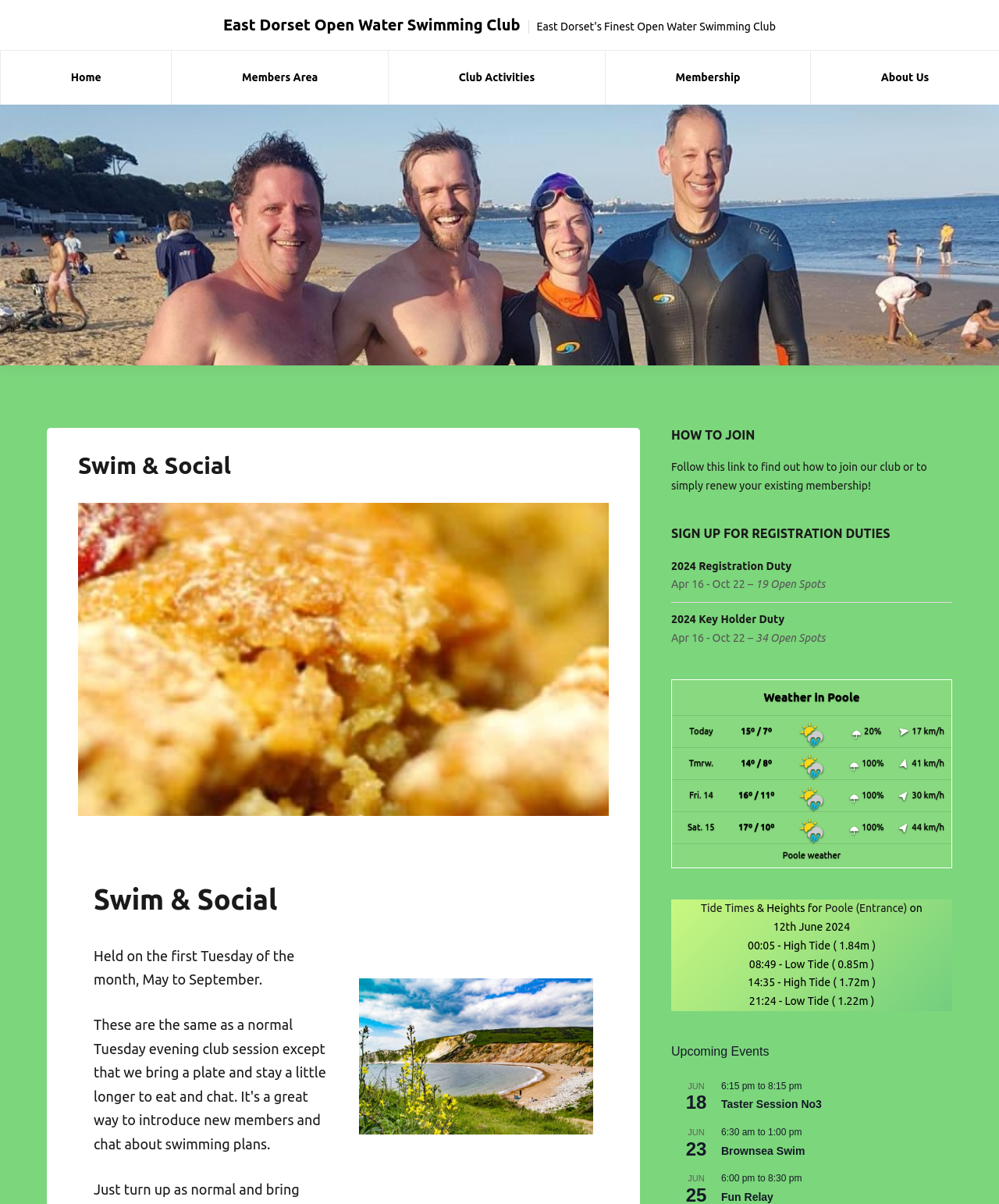Describe the webpage meticulously, covering all significant aspects.

The webpage is about the East Dorset Open Water Swimming Club, also known as Swim & Social. At the top, there is a navigation menu with links to different sections of the website, including Home, Members Area, Club Hoodies, and more. Below the navigation menu, there is a large image that takes up the full width of the page, showing a group of people swimming.

On the left side of the page, there is a section with a heading "Swim & Social" and a subheading "Held on the first Tuesday of the month, May to September." Below this, there is a smaller image and some text about the club's activities.

On the right side of the page, there are several sections with headings such as "HOW TO JOIN", "SIGN UP FOR REGISTRATION DUTIES", and "Weather in Poole". The "HOW TO JOIN" section has a link to find out more about joining the club or renewing membership. The "SIGN UP FOR REGISTRATION DUTIES" section has links to sign up for registration duties and key holder duties, with information about open spots available.

The "Weather in Poole" section displays the current weather conditions, including temperature, wind direction, and rain chance, as well as a forecast for the next few days. There are also links to view the weather forecast and tide times for Poole.

Throughout the page, there are several links to different sections of the website, including Club Activities, Membership, and About Us. The page has a clean and organized layout, making it easy to navigate and find the desired information.